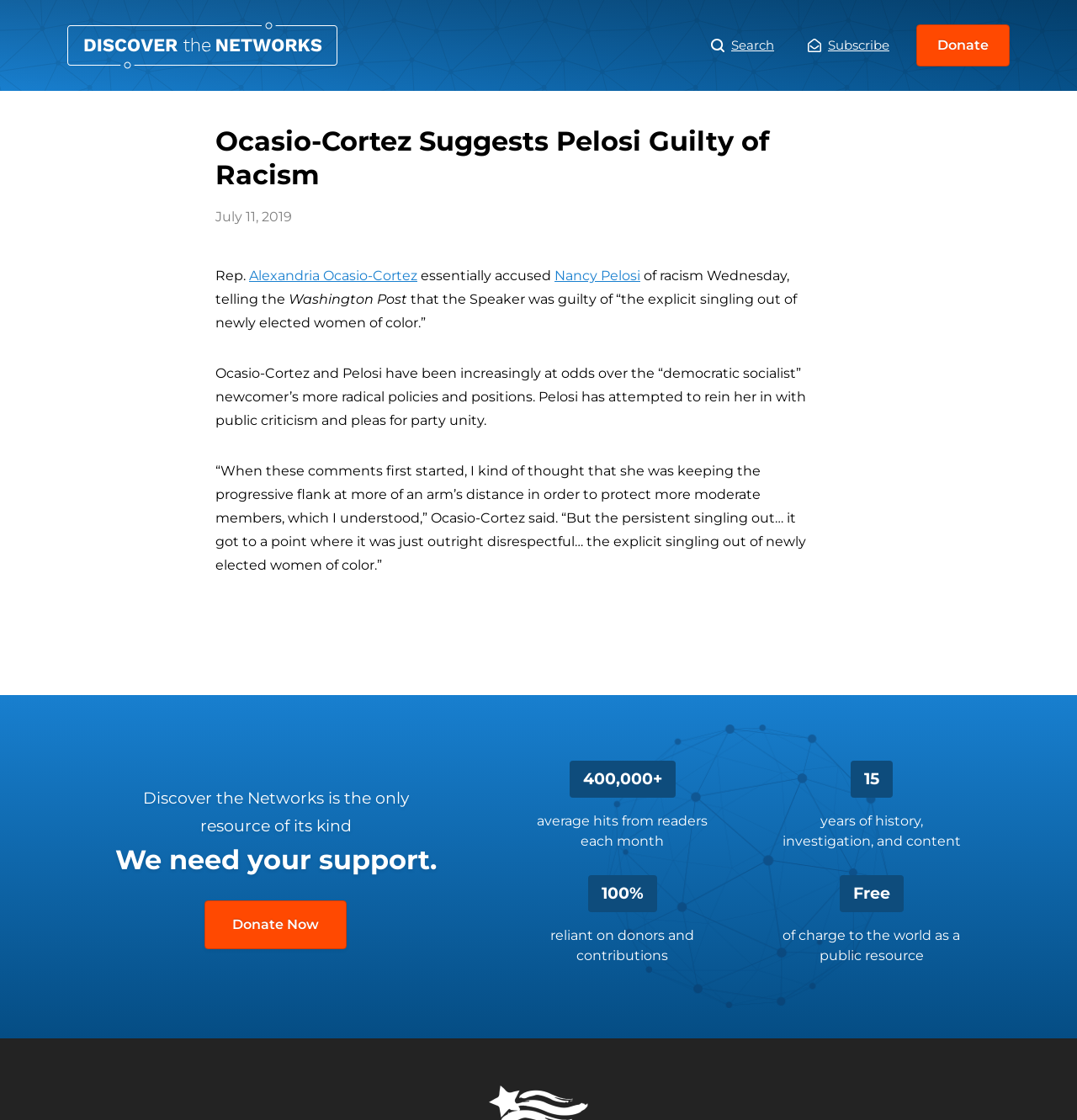Reply to the question below using a single word or brief phrase:
What is the date of the article?

July 11, 2019